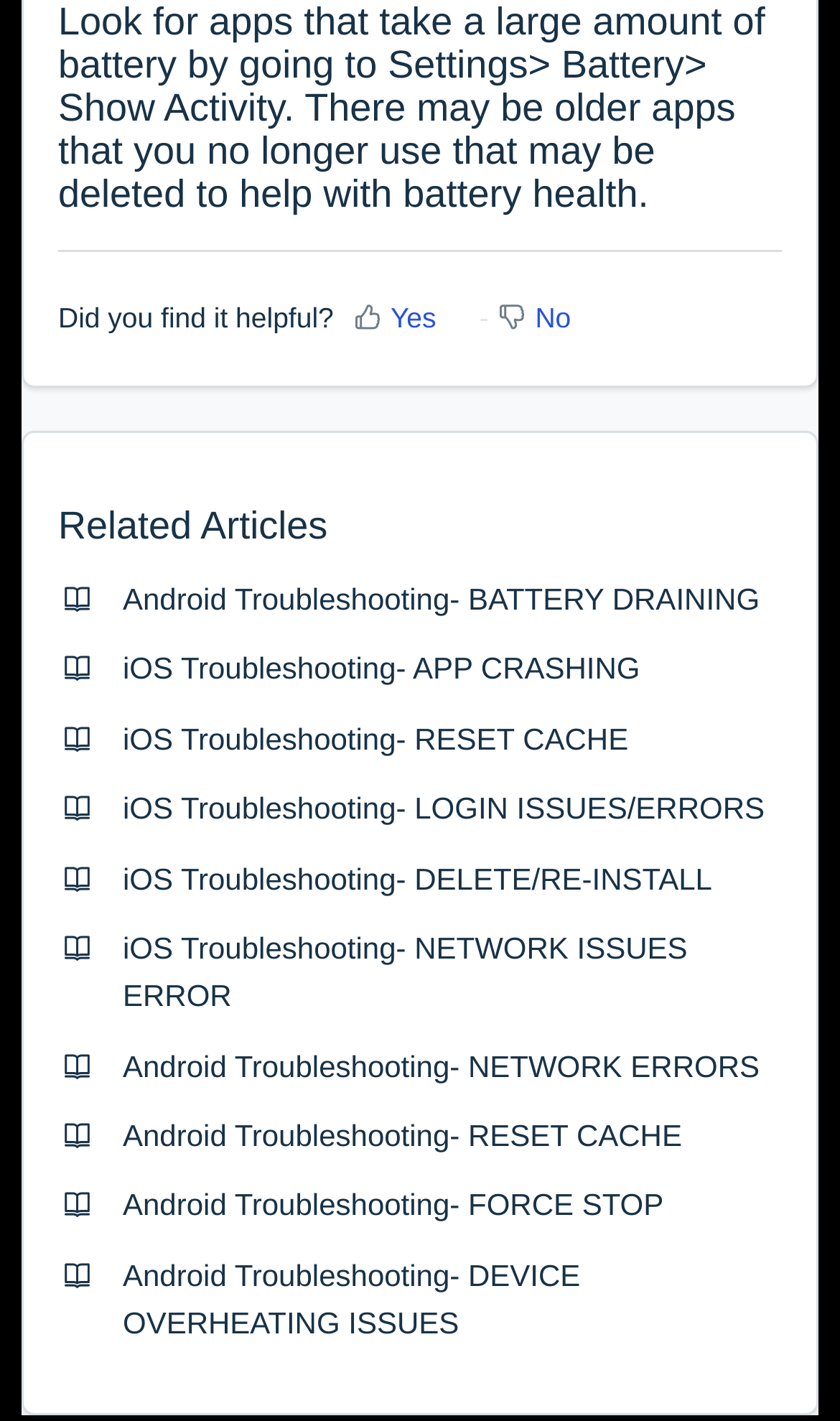From the element description: "iOS Troubleshooting- APP CRASHING", extract the bounding box coordinates of the UI element. The coordinates should be expressed as four float numbers between 0 and 1, in the order [left, top, right, bottom].

[0.146, 0.458, 0.762, 0.483]